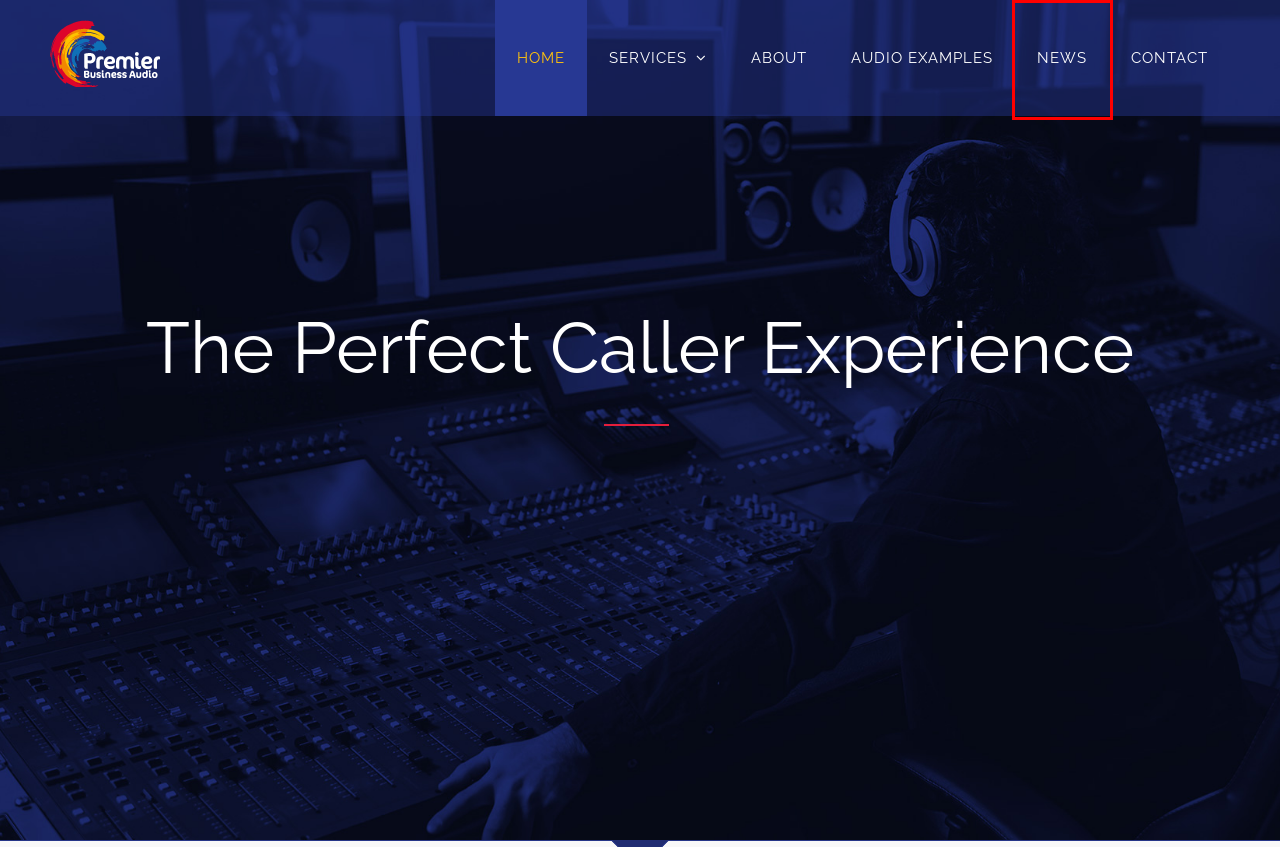You have a screenshot of a webpage with a red bounding box around an element. Select the webpage description that best matches the new webpage after clicking the element within the red bounding box. Here are the descriptions:
A. ABOUT - Premier Business Audio
B. CONTACT - Premier Business Audio Contact us, telephone
C. NEWS - Premier Business Audio
D. AUDIO EXAMPLES - Premier Business Audio
E. Website Terms of Use - Premier Business Audio
F. Acceptable Use Policy - Premier Business Audio
G. SERVICES - Premier Business Audio
H. Privacy Policy - Premier Business Audio

C